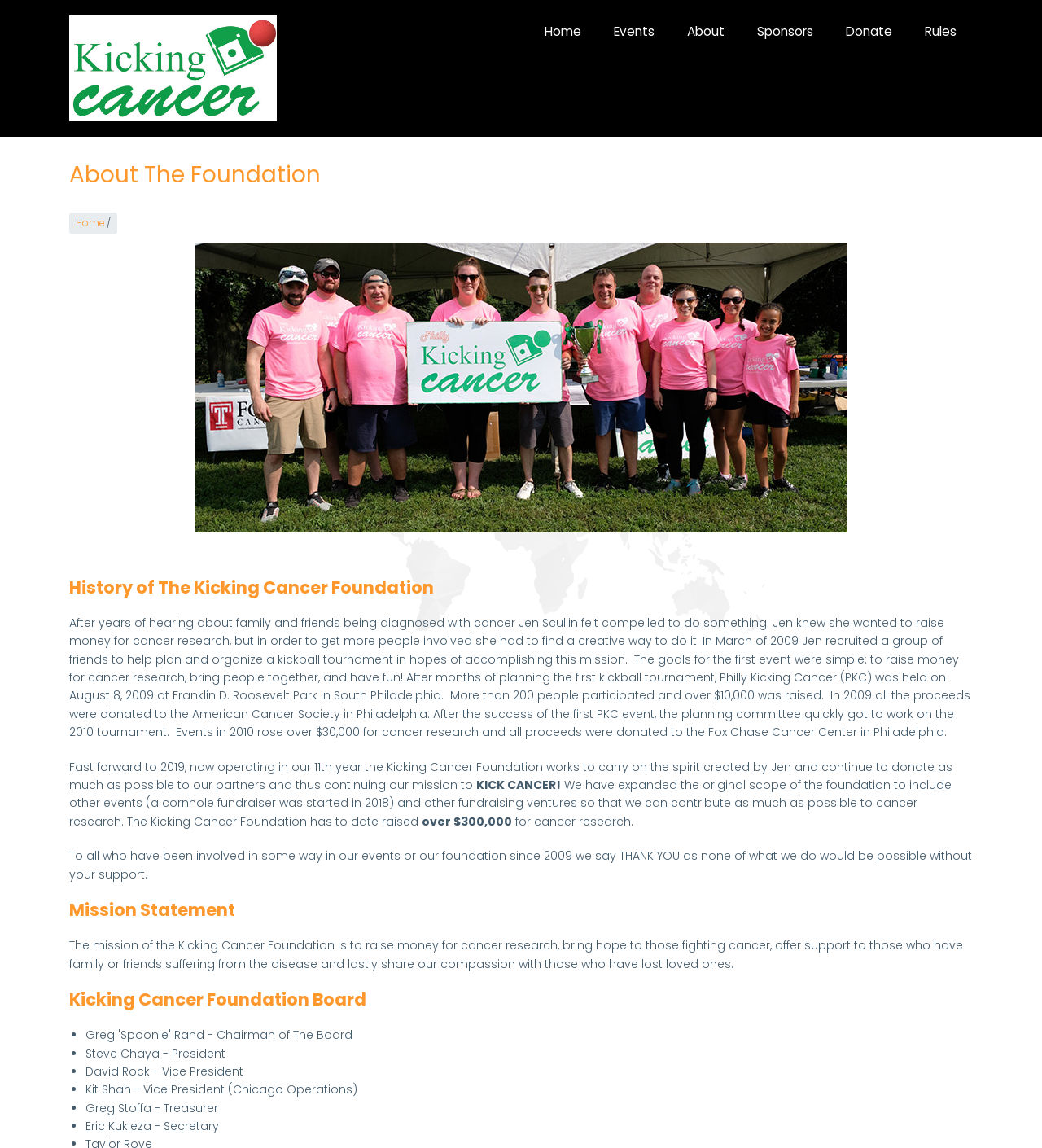What is the name of the event that started the foundation?
Based on the visual, give a brief answer using one word or a short phrase.

Philly Kicking Cancer